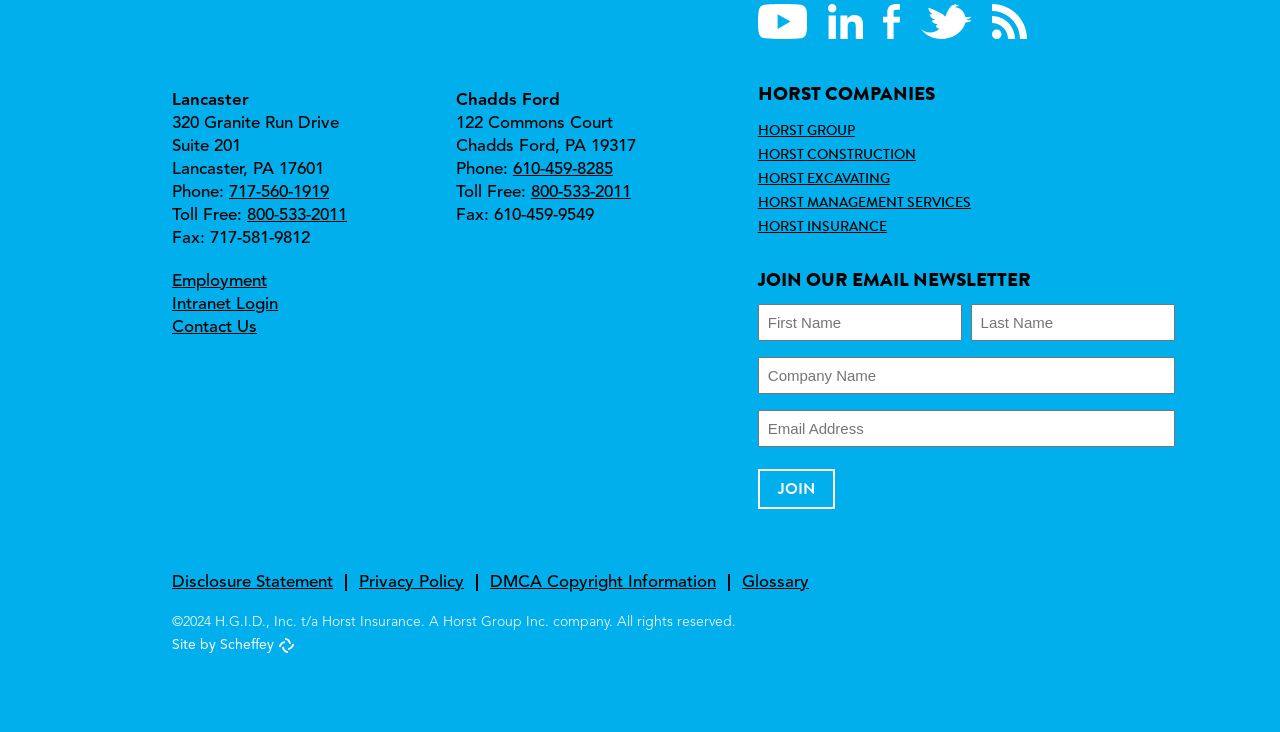Identify the bounding box coordinates of the region that should be clicked to execute the following instruction: "Click the 'Employment' link".

[0.134, 0.373, 0.209, 0.396]